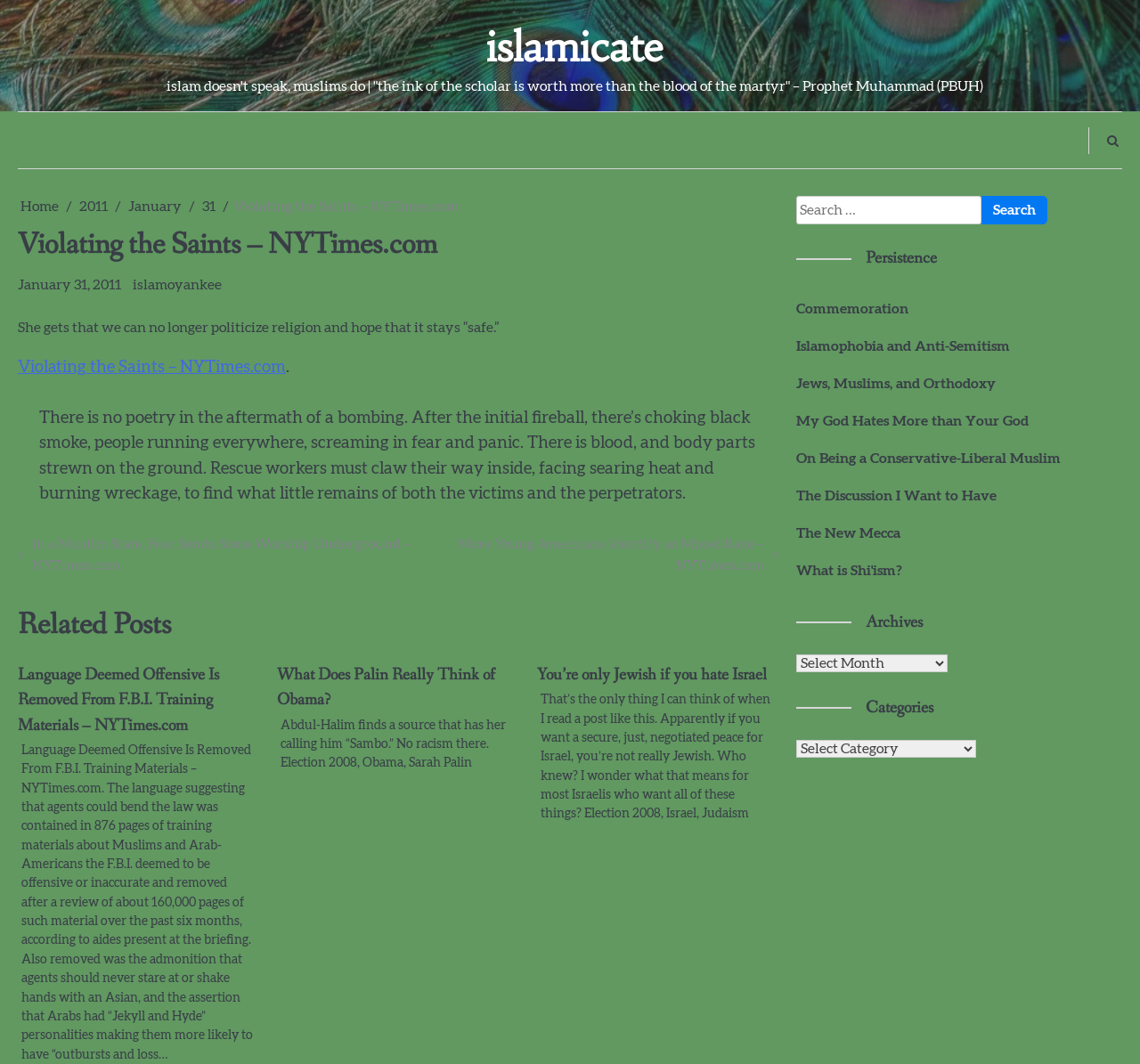Identify the bounding box coordinates of the section that should be clicked to achieve the task described: "Click the 'Home' link".

None